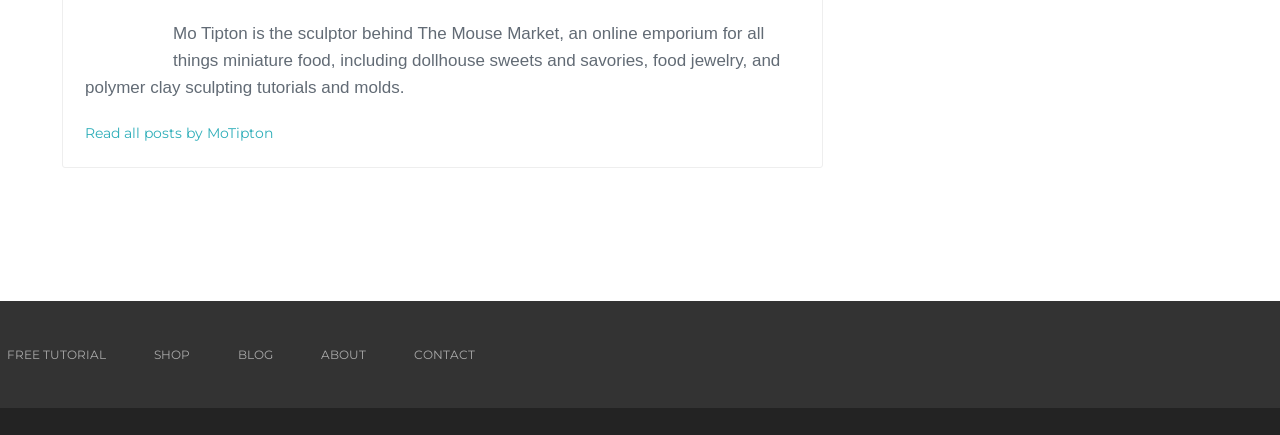How many main navigation links are available?
Refer to the screenshot and respond with a concise word or phrase.

5